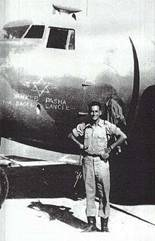Analyze the image and provide a detailed answer to the question: What was the role of the DC-5 aircraft?

The DC-5 aircraft, 'Yankee Pasha - The Bagel Lancer', played a significant role during Israel's early days of independence, serving as a bomber and troop transporter around June 1948, highlighting the importance of aviation in military operations during that period.